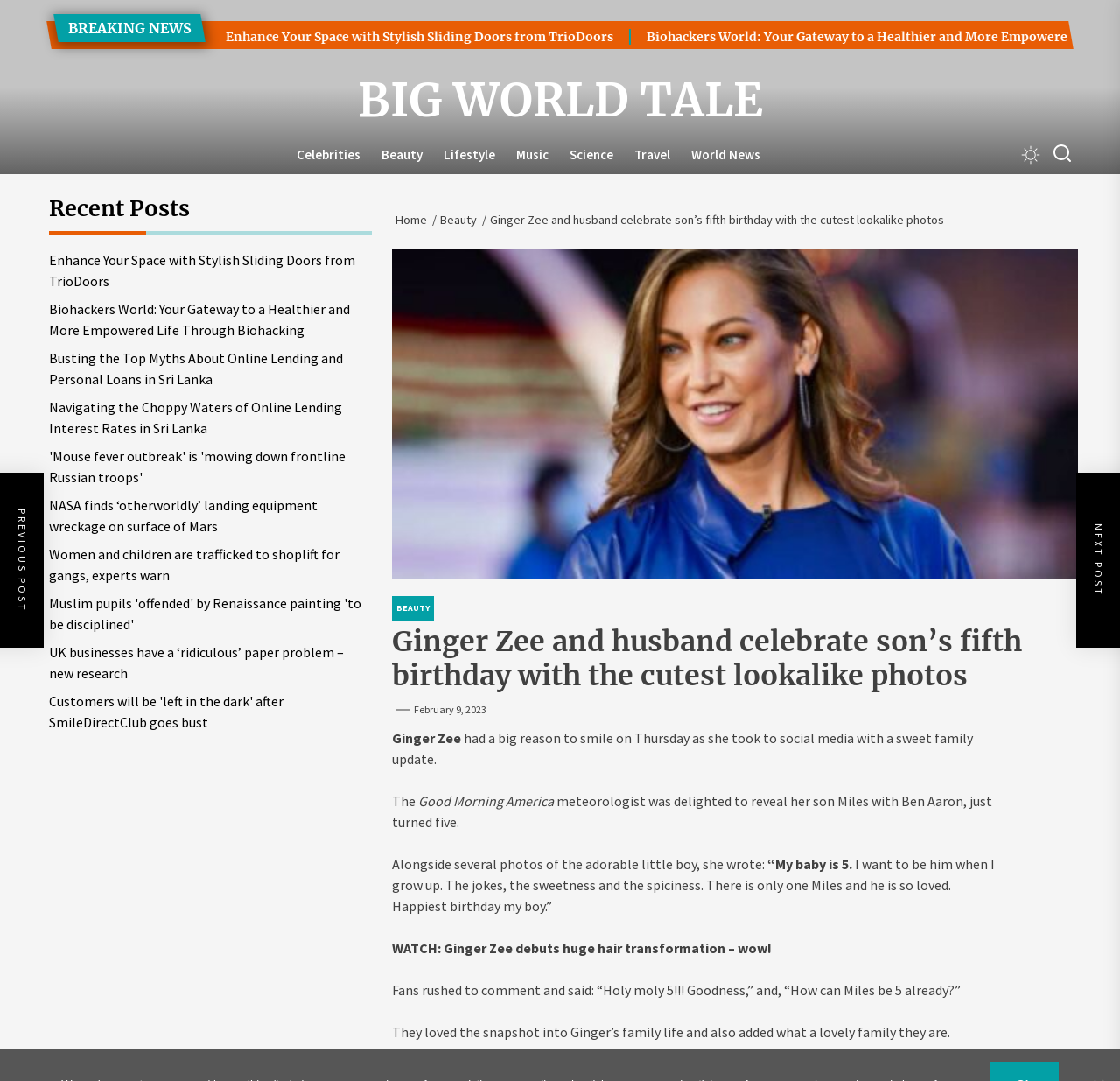Locate the bounding box of the user interface element based on this description: "Big World Tale".

[0.272, 0.068, 0.728, 0.119]